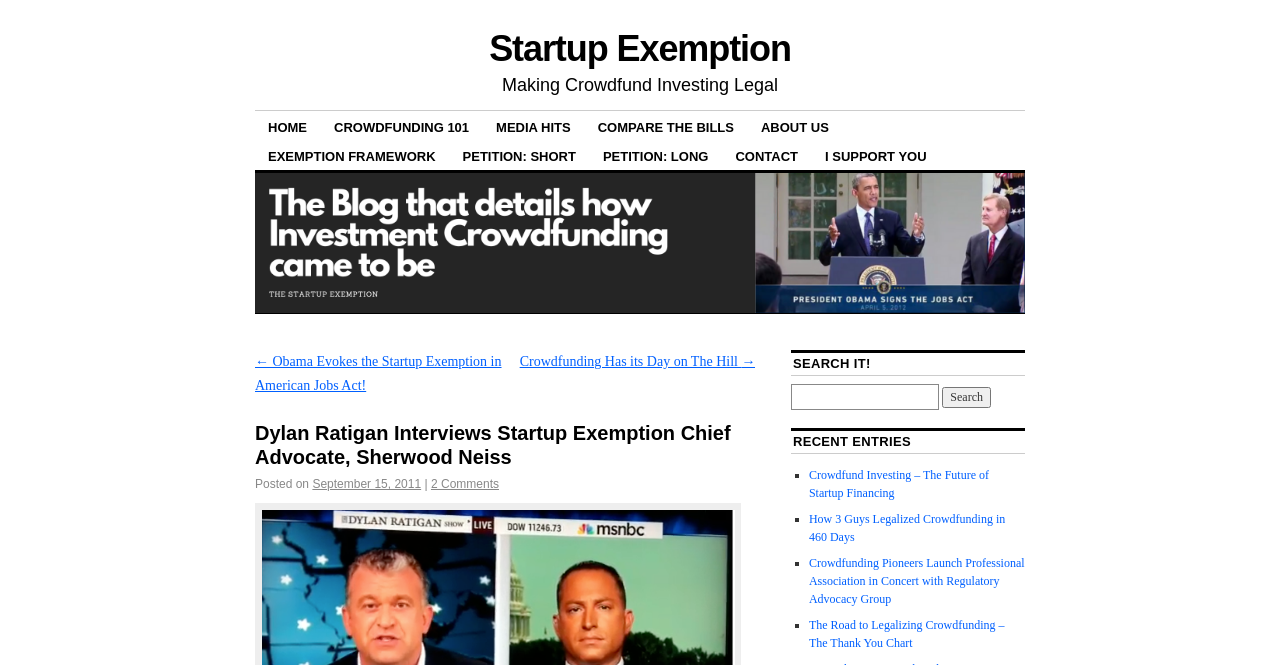What is the main title displayed on this webpage?

Dylan Ratigan Interviews Startup Exemption Chief Advocate, Sherwood Neiss